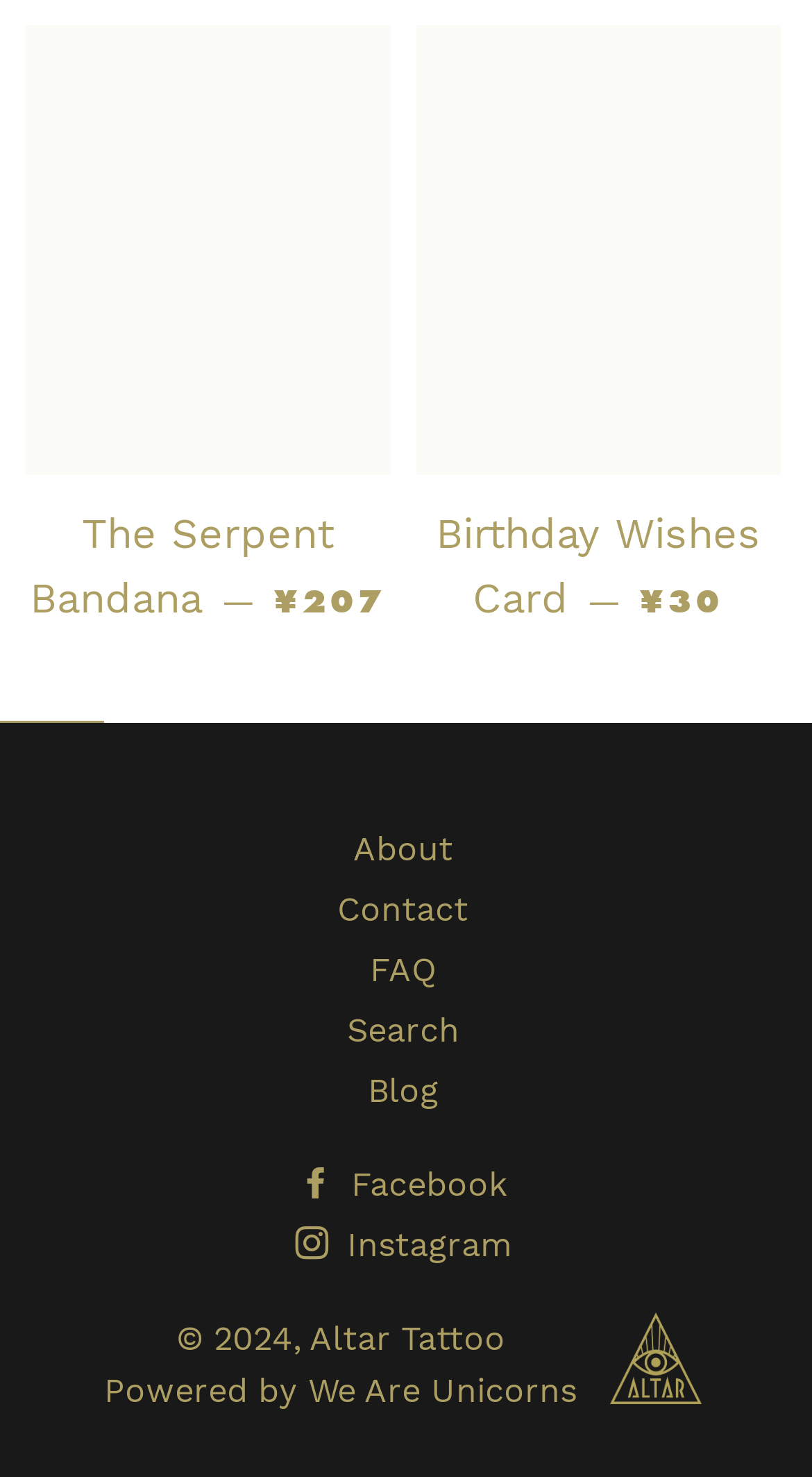How many links are there in the top section?
Look at the image and respond with a one-word or short phrase answer.

2